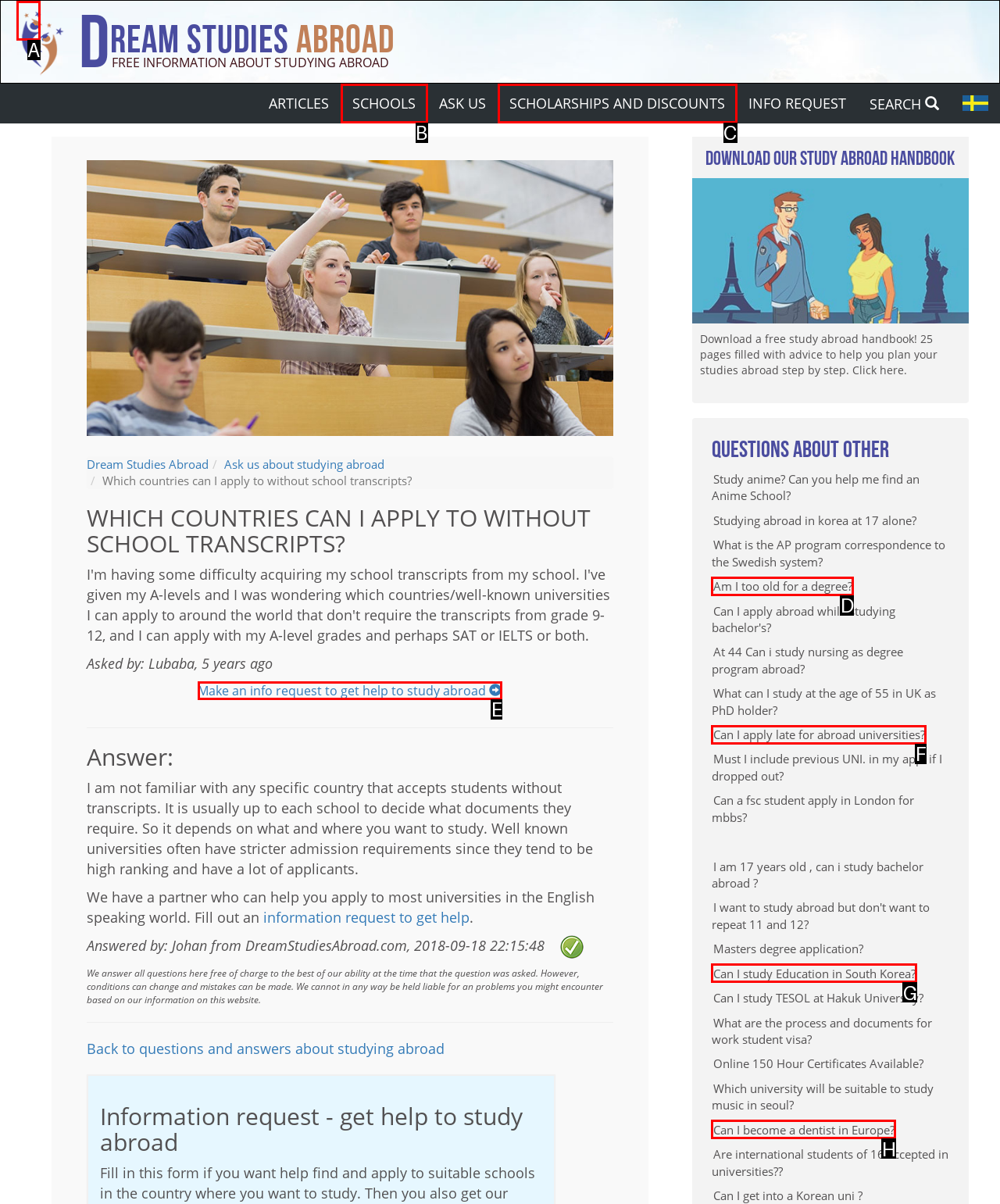Tell me which one HTML element I should click to complete the following instruction: Get help to study abroad by making an info request
Answer with the option's letter from the given choices directly.

E